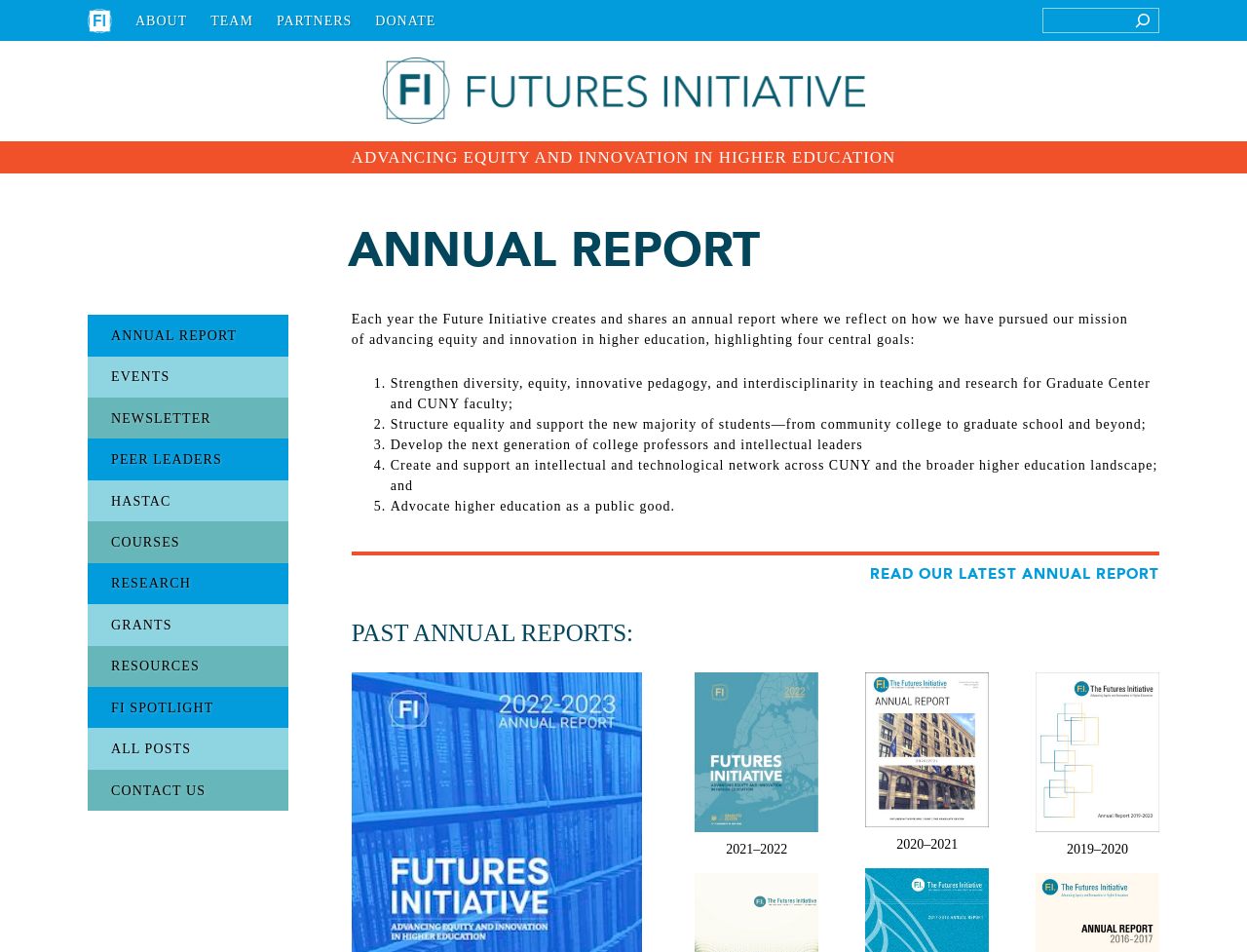How many past annual reports are listed on this webpage?
Look at the image and respond with a one-word or short-phrase answer.

3